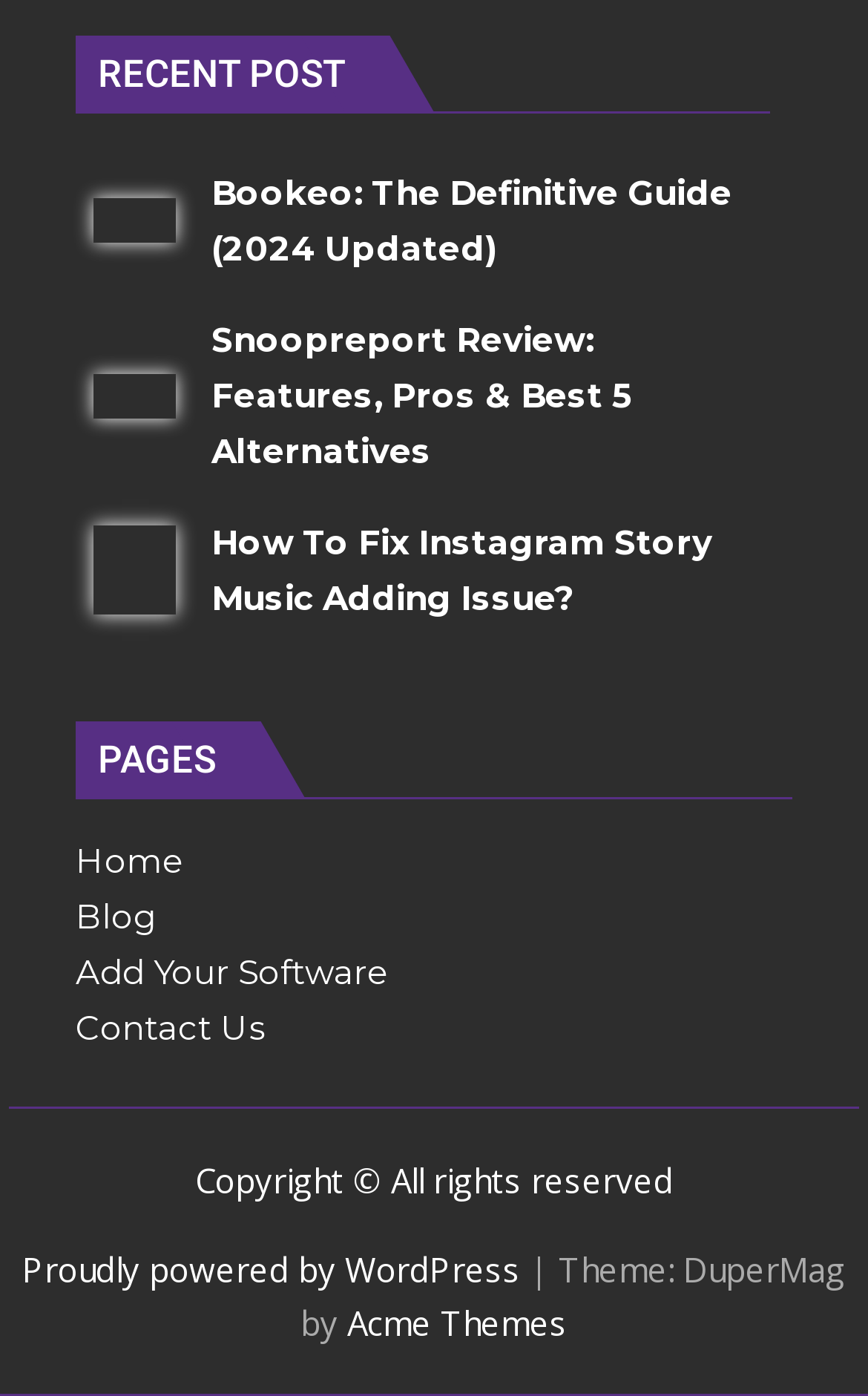Please answer the following question using a single word or phrase: 
What is the name of the theme used by this website?

DuperMag